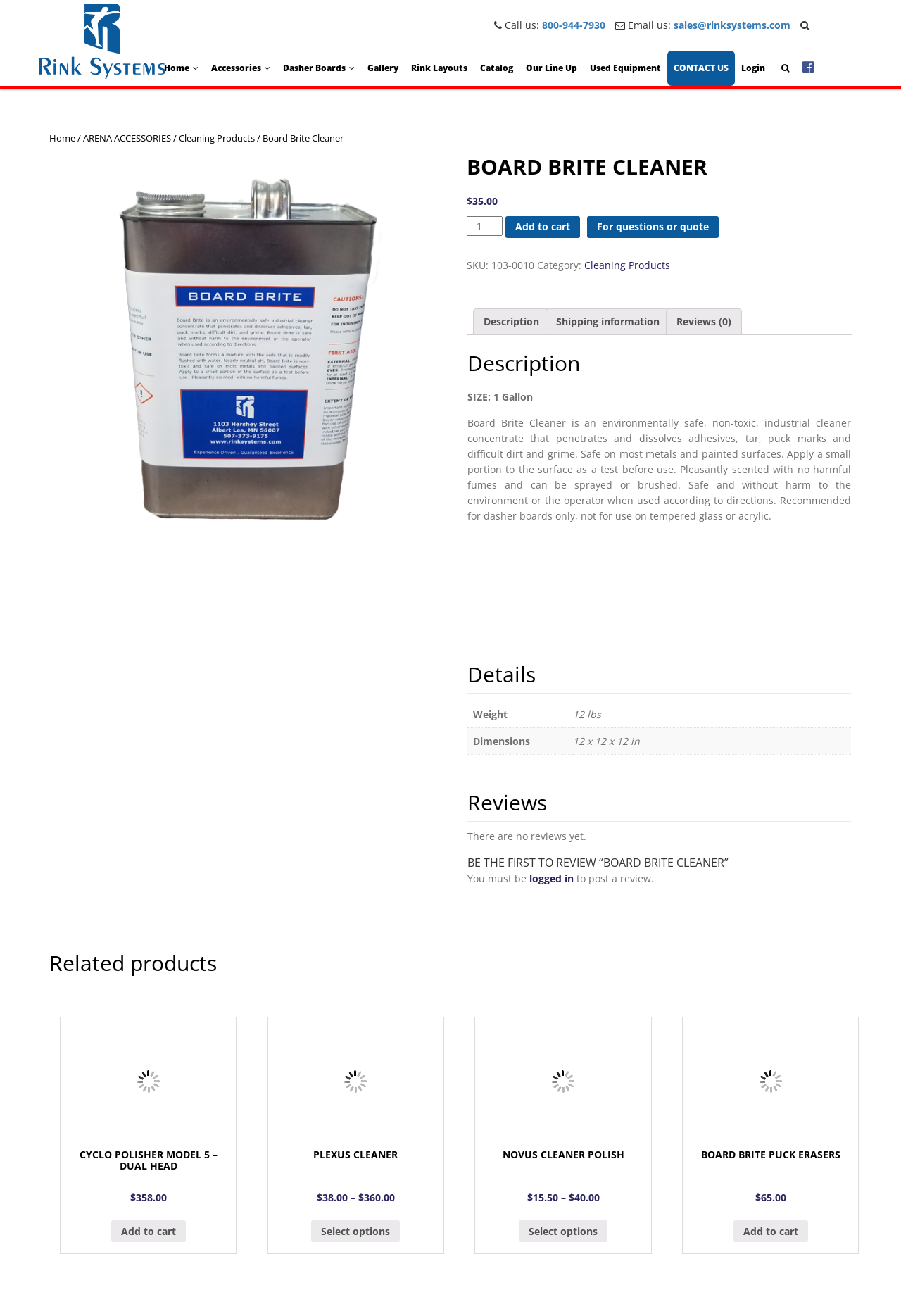Please identify the bounding box coordinates of the area that needs to be clicked to follow this instruction: "Click the 'Add to cart' button".

[0.561, 0.164, 0.643, 0.181]